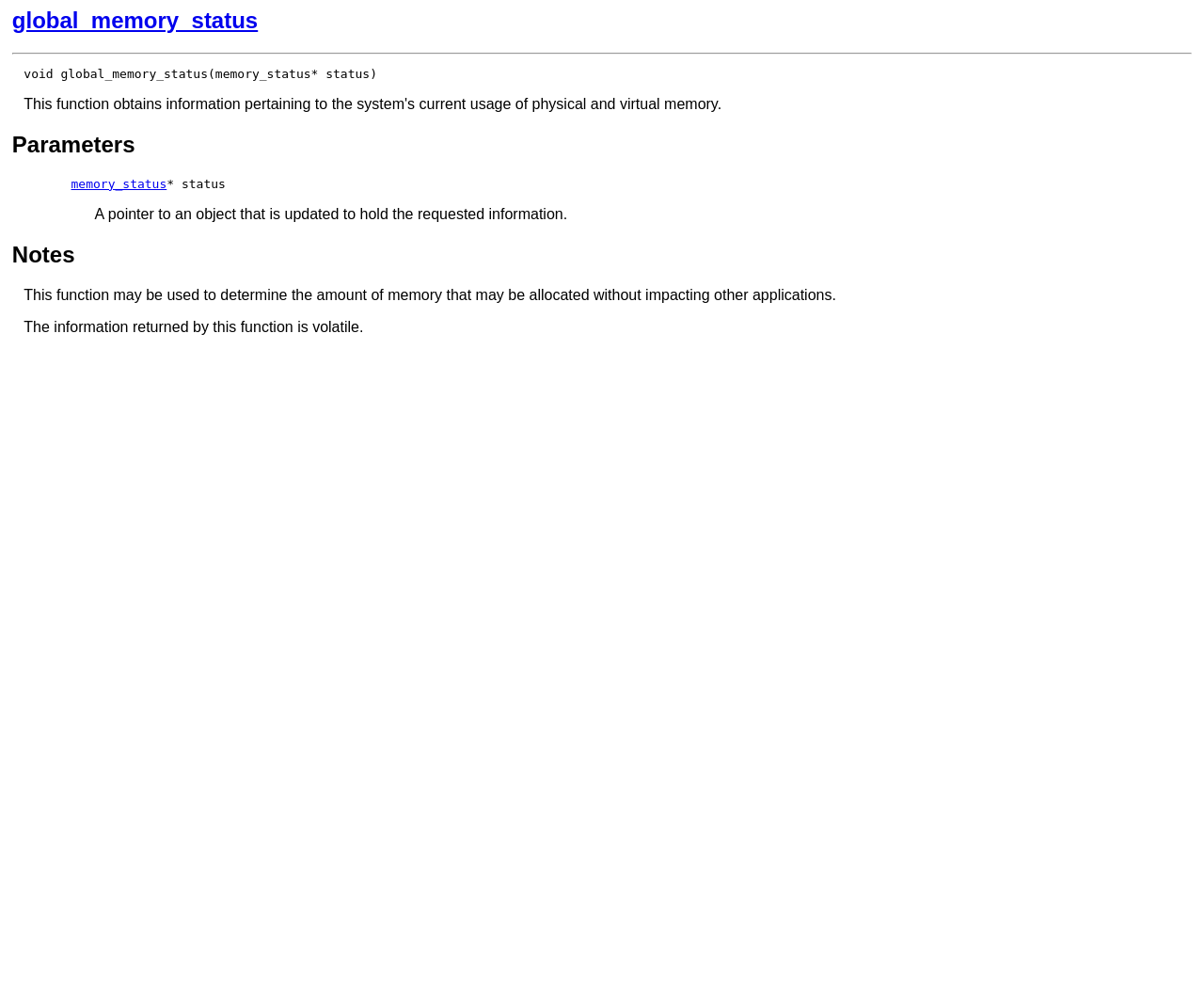What is the type of the global_memory_status function?
From the details in the image, answer the question comprehensively.

Based on the function description, the global_memory_status function is a void function, meaning it does not return any value, as indicated by the 'void' keyword.